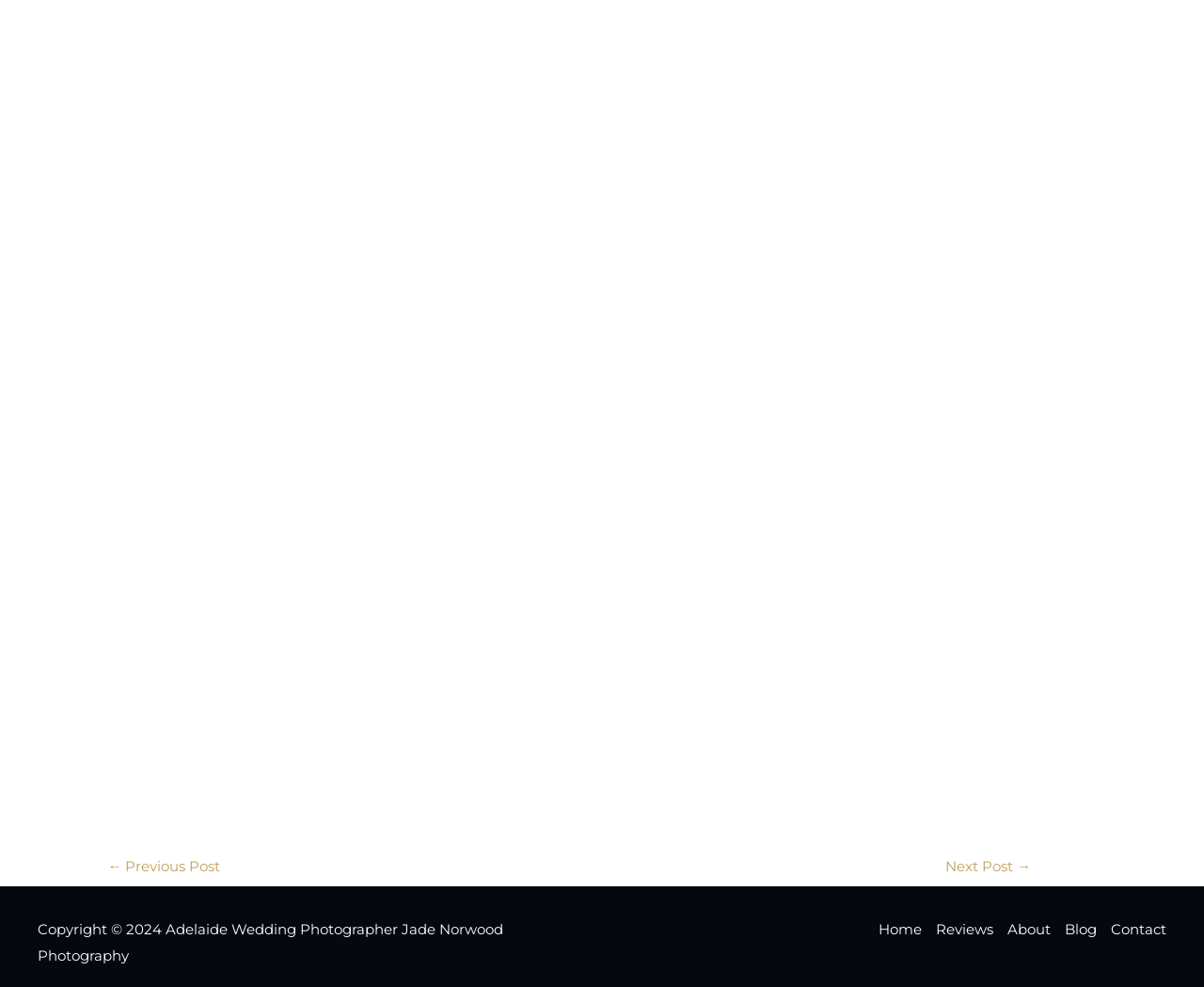Identify the bounding box for the UI element specified in this description: "Home". The coordinates must be four float numbers between 0 and 1, formatted as [left, top, right, bottom].

[0.73, 0.928, 0.771, 0.955]